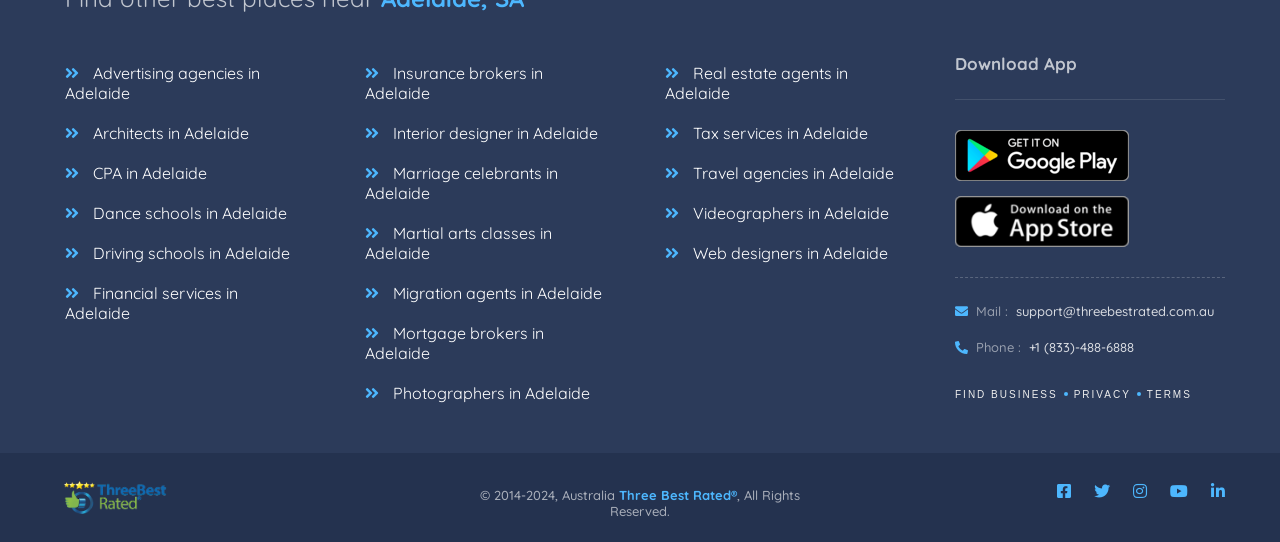Refer to the image and answer the question with as much detail as possible: What is the contact email address of the website?

I found the contact information section on the webpage, which includes a 'Mail :' label followed by a link to the email address 'support@threebestrated.com.au'. This suggests that this is the email address to contact the website for support or inquiries.